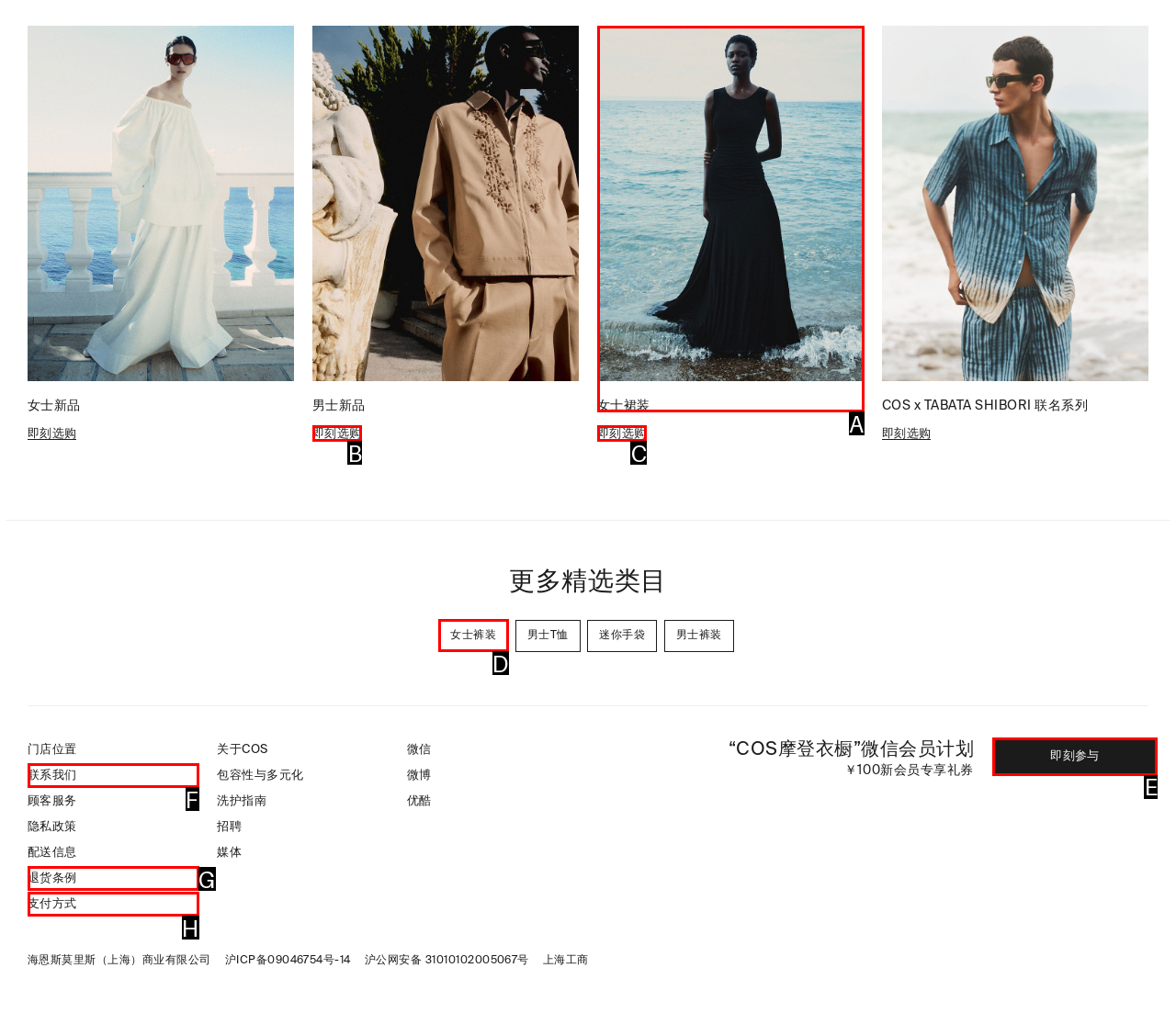Point out the option that needs to be clicked to fulfill the following instruction: Participate in the COS membership program
Answer with the letter of the appropriate choice from the listed options.

E